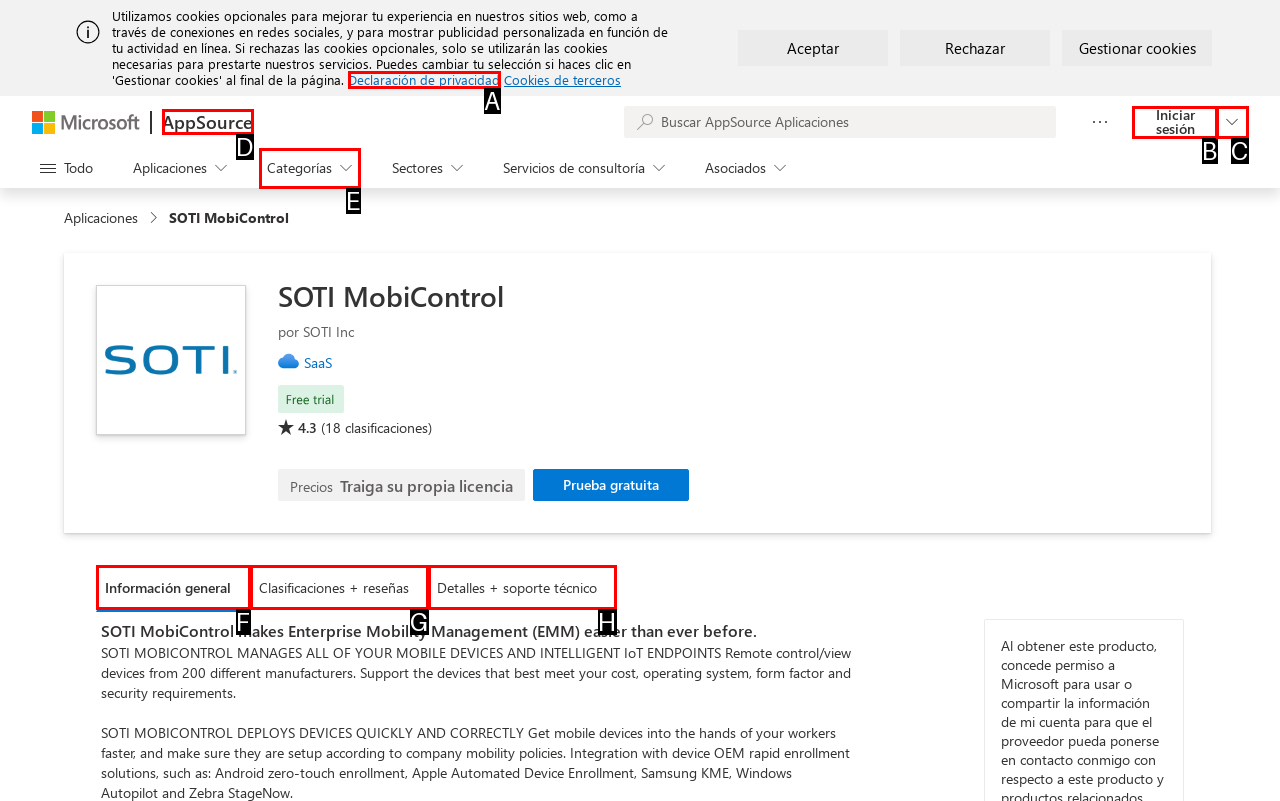Identify the option that corresponds to: About us
Respond with the corresponding letter from the choices provided.

None